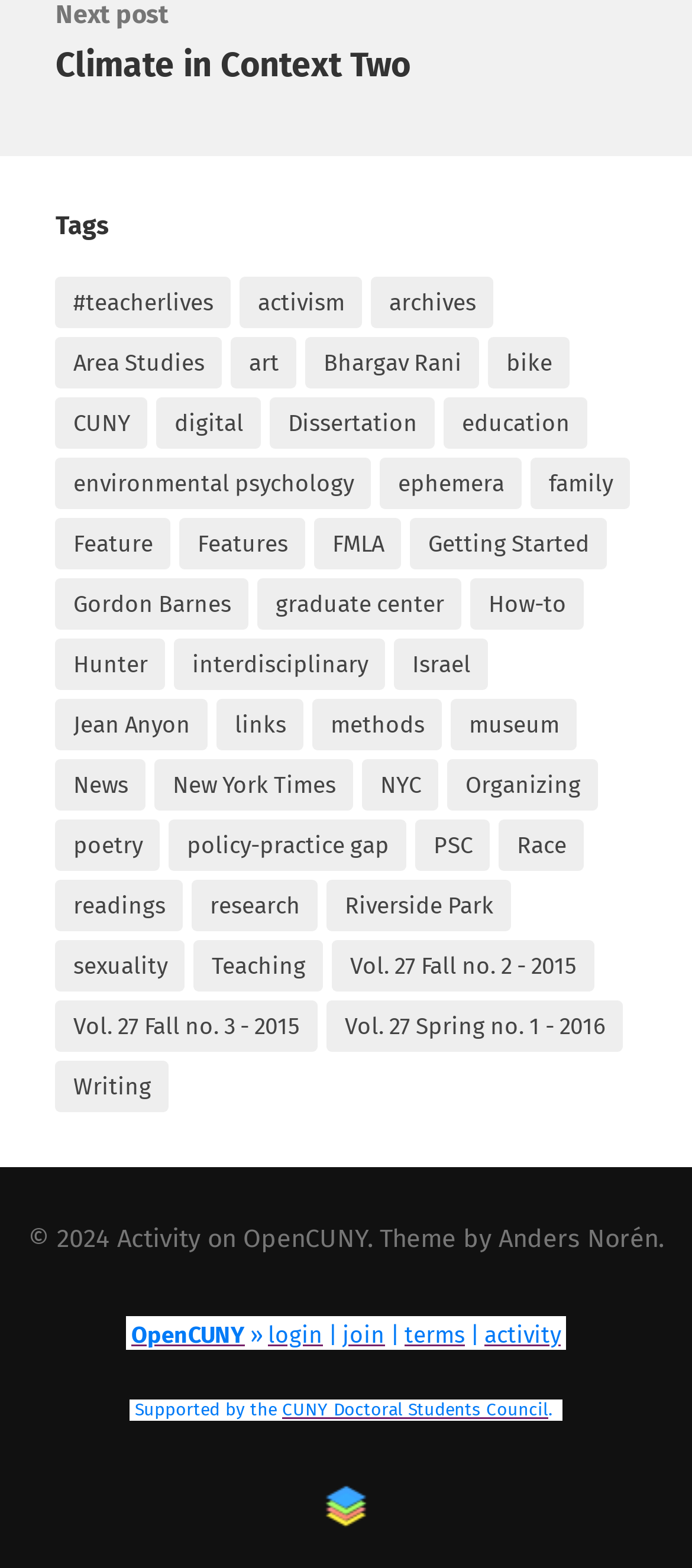Please locate the bounding box coordinates of the region I need to click to follow this instruction: "Login to OpenCUNY".

[0.387, 0.843, 0.467, 0.86]